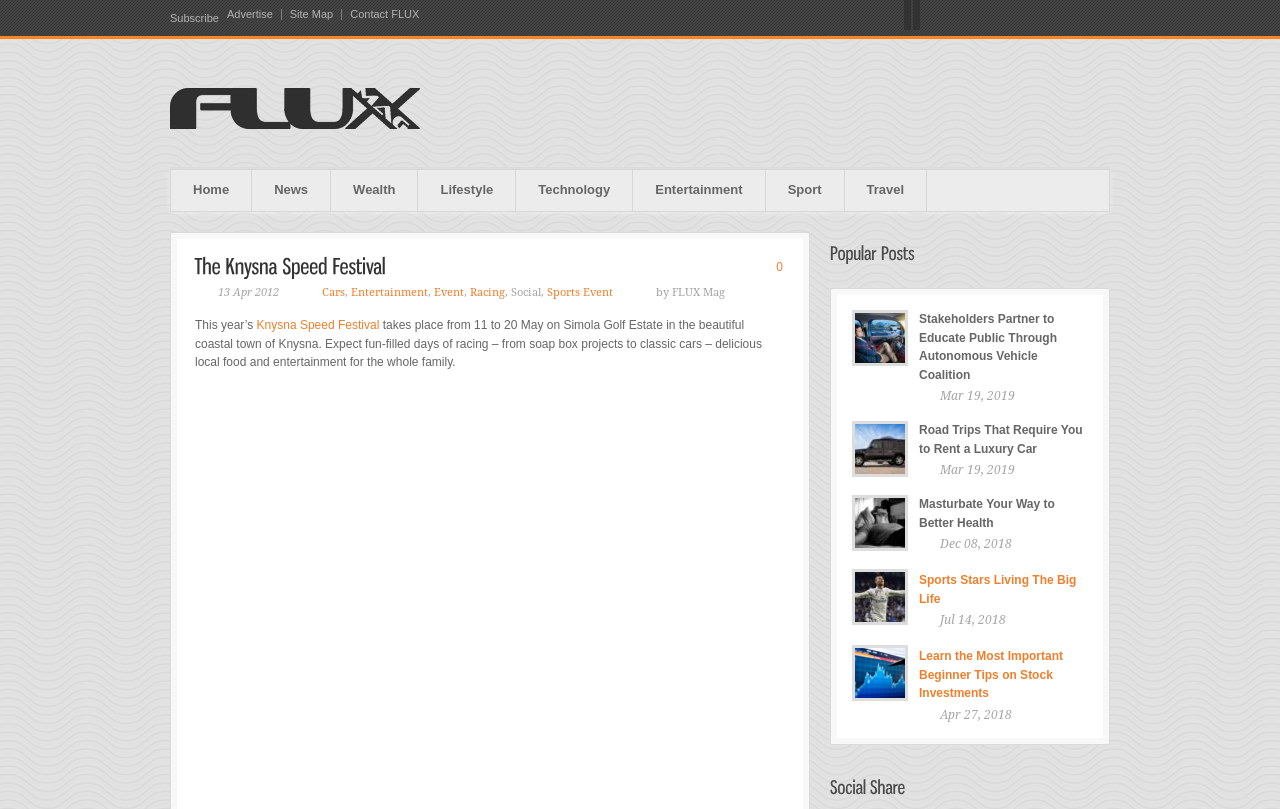Pinpoint the bounding box coordinates of the clickable element to carry out the following instruction: "View the 'Cars' category."

[0.252, 0.354, 0.27, 0.37]